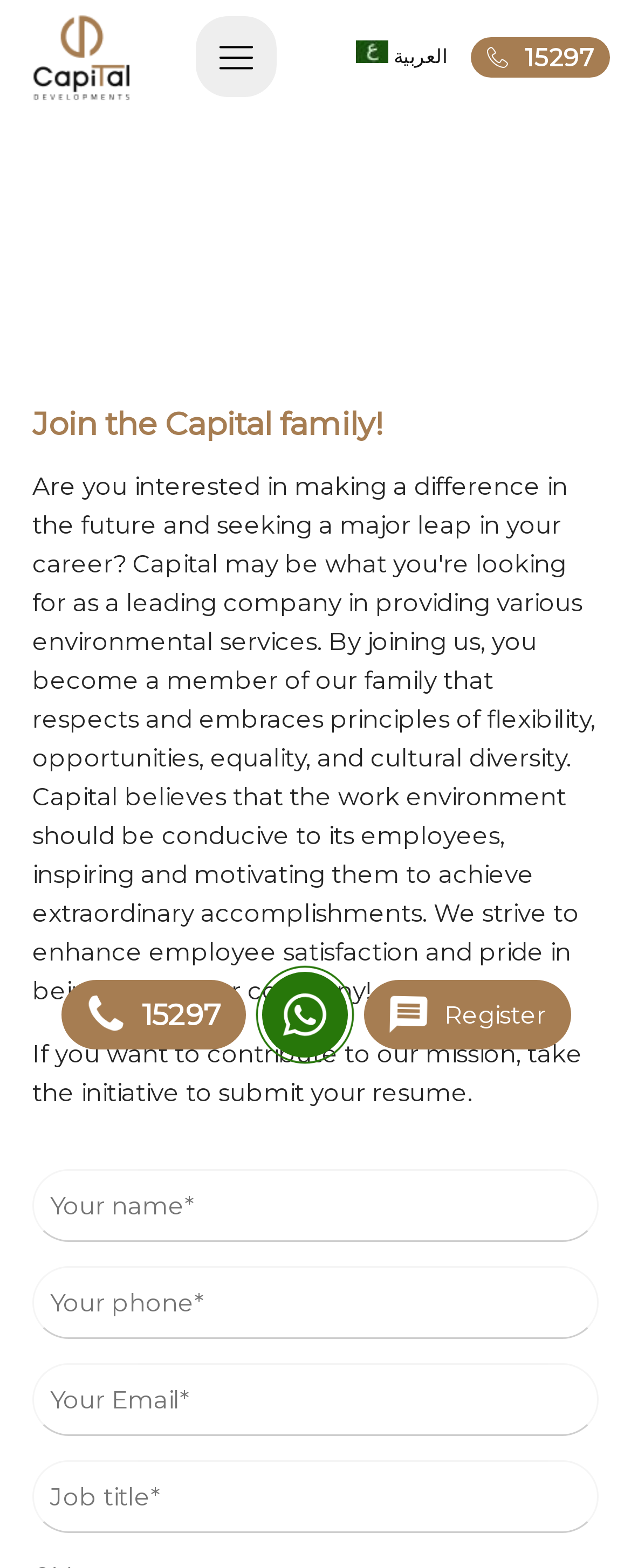How many textboxes are there on the webpage?
Use the screenshot to answer the question with a single word or phrase.

4